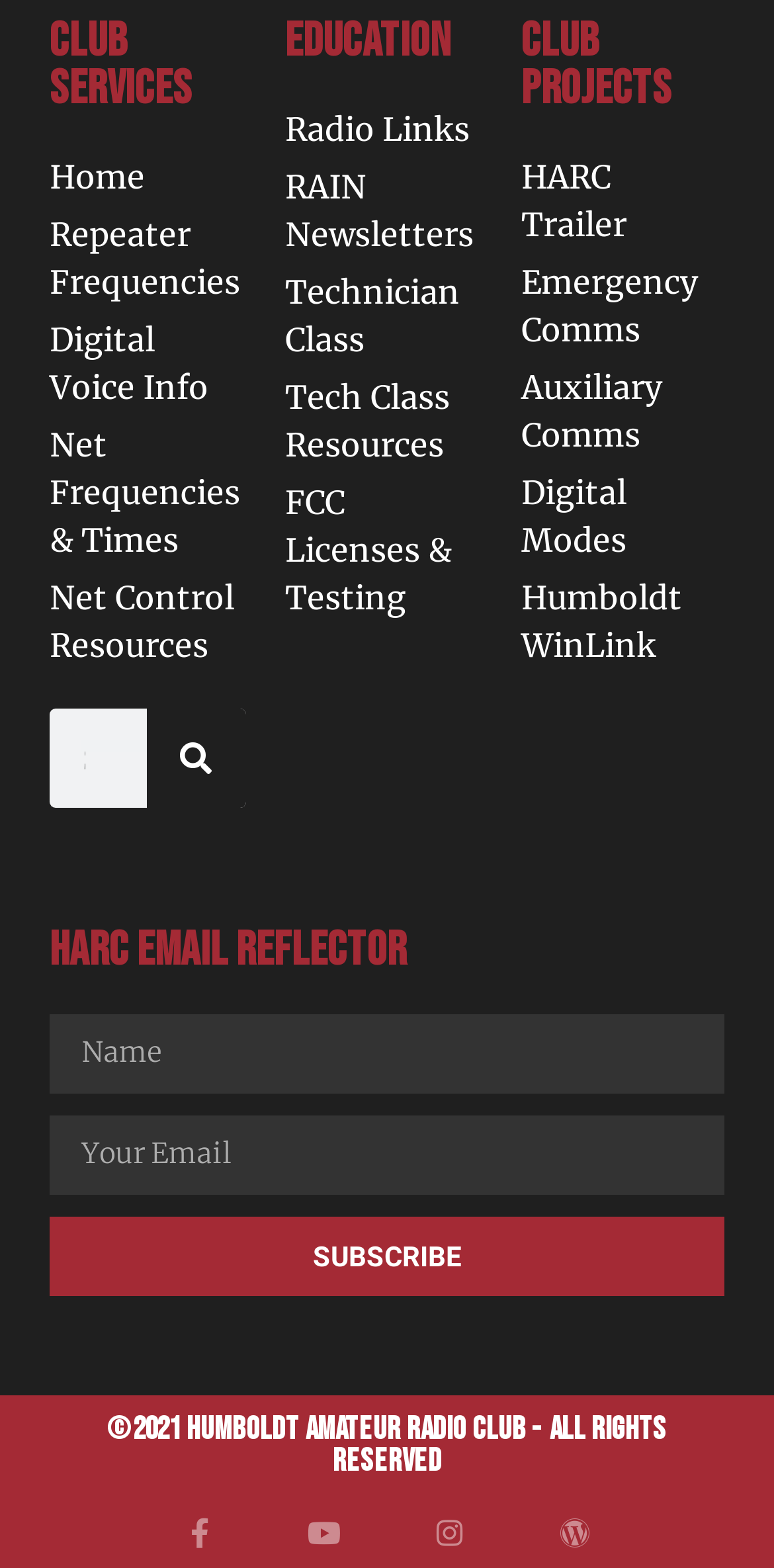Show the bounding box coordinates of the region that should be clicked to follow the instruction: "Type your name."

None